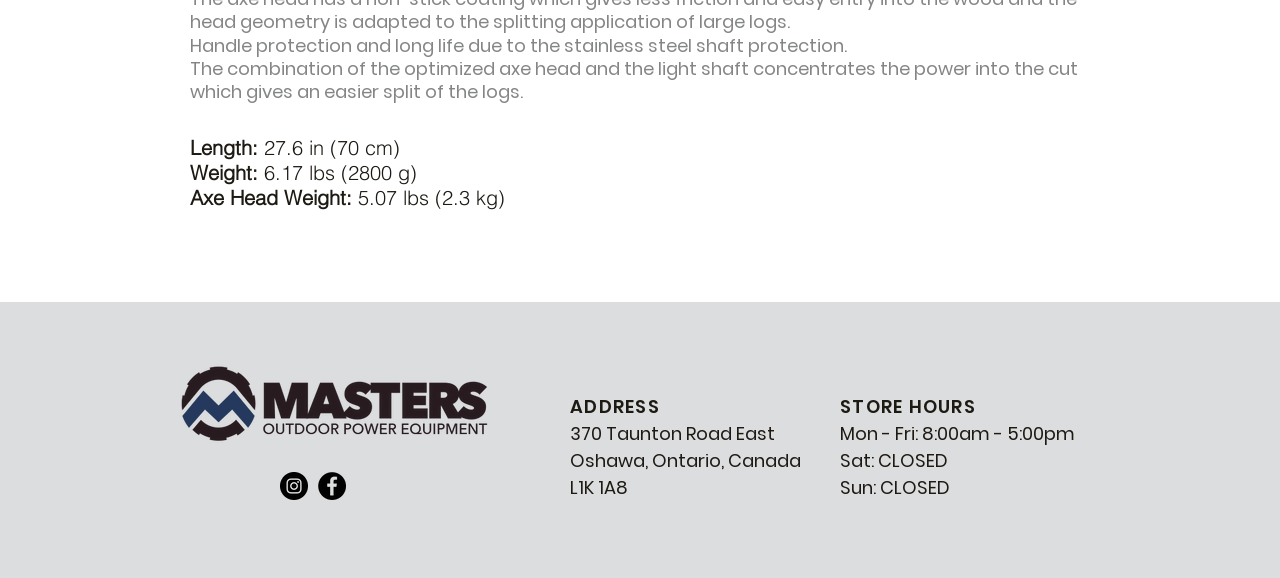What are the store hours on Monday?
Can you provide an in-depth and detailed response to the question?

The answer can be found in the StaticText elements under the 'STORE HOURS' heading, specifically the one that says 'Mon - Fri: 8:00am - 5:00pm', which indicates the store hours on Monday.